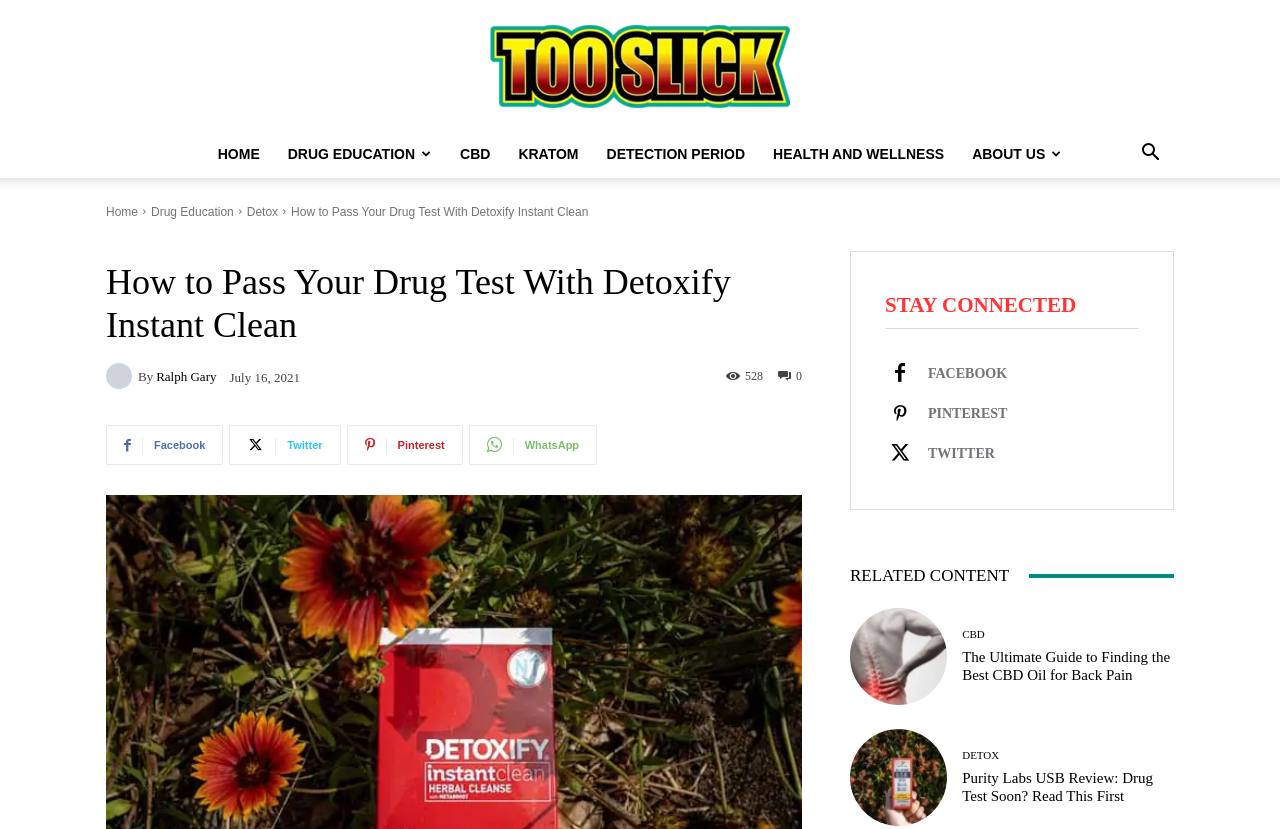Identify the bounding box coordinates of the section to be clicked to complete the task described by the following instruction: "Check out the 'RELATED CONTENT'". The coordinates should be four float numbers between 0 and 1, formatted as [left, top, right, bottom].

[0.664, 0.676, 0.917, 0.712]